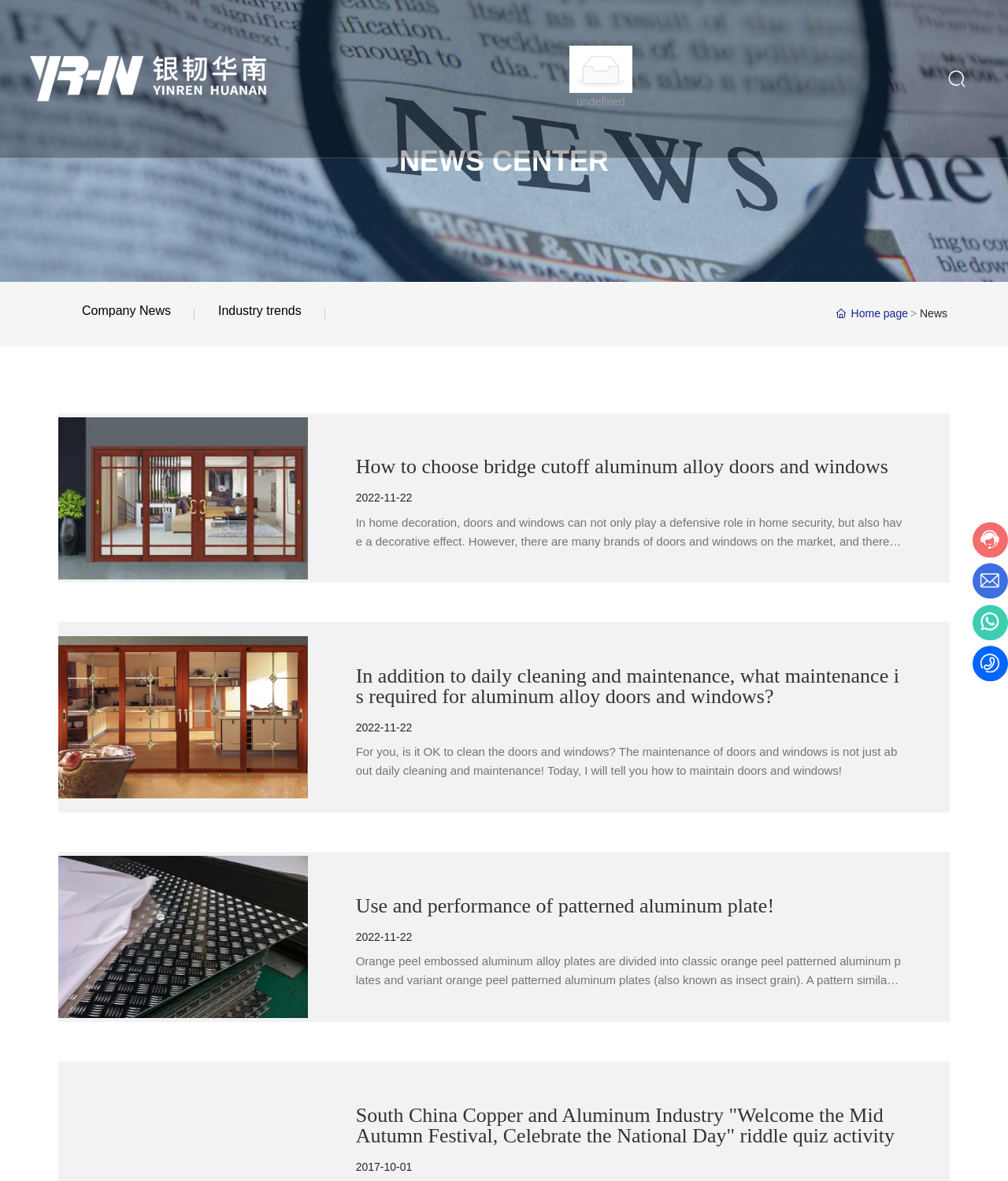What is the category of news on the webpage?
Using the image, respond with a single word or phrase.

Company News, Industry trends